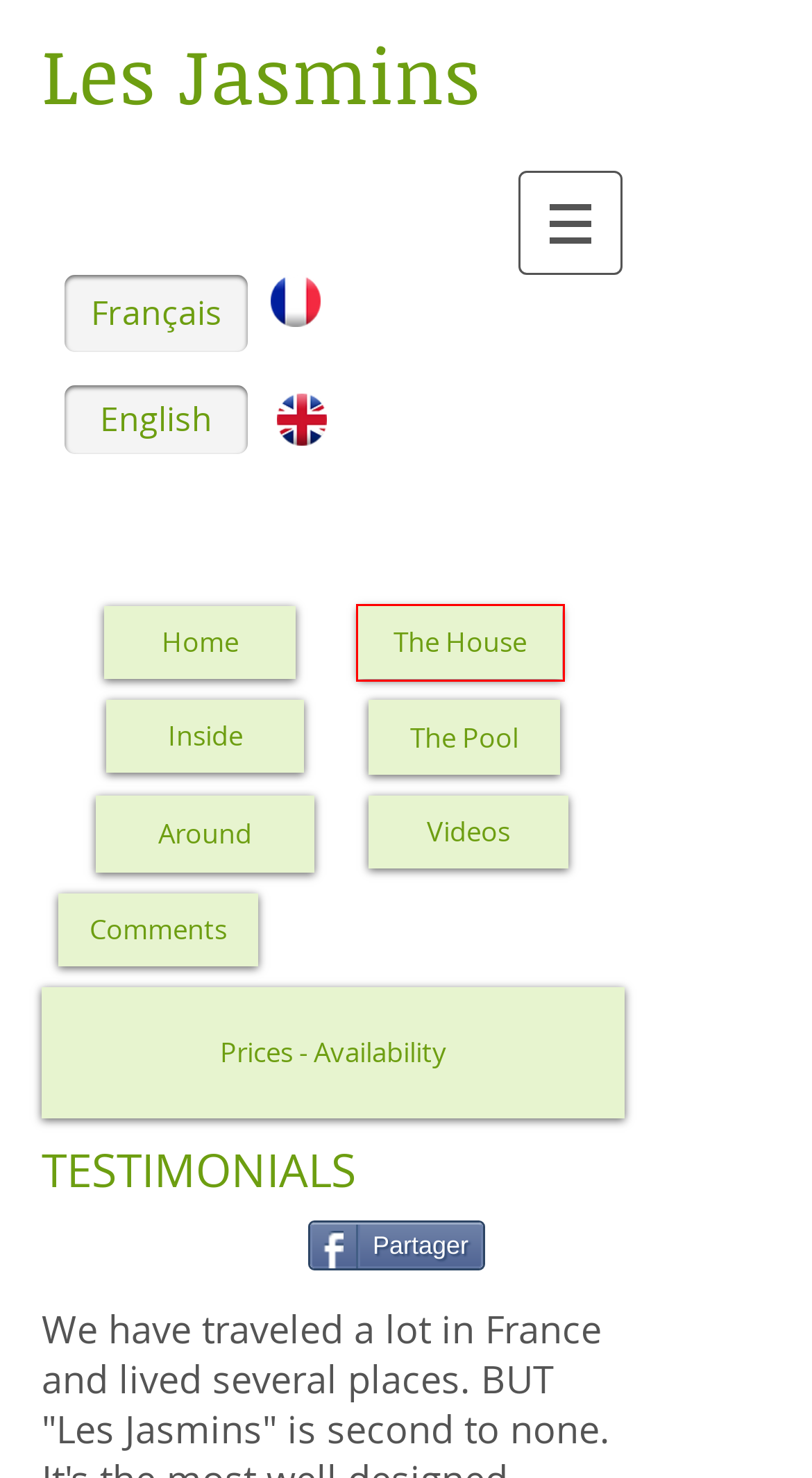Examine the screenshot of a webpage with a red bounding box around a UI element. Select the most accurate webpage description that corresponds to the new page after clicking the highlighted element. Here are the choices:
A. Contact And Reservation | Les-jasminsgite | Haux
B. gite en Gironde pour famille
C. location gite en gironde avec piscine
D. Le gite Les Jasmins
E. Location | Les-jasminsgite | Haux
F. le gite les jasmins, location de vacances en Gironde avec piscine
G. gite près Bordeaux
H. Gite les Jasmins avec piscine

D